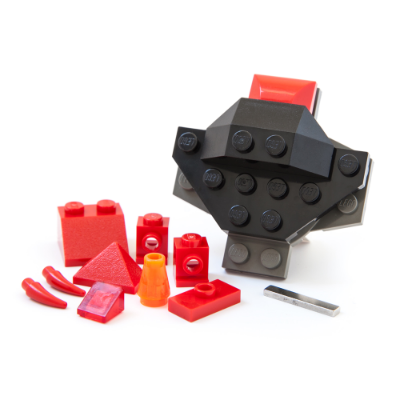Describe the image with as much detail as possible.

This image showcases a limited edition pin designed by American jeweler Emiko Oye, made specifically for the Art Jewelry Forum in 2015. The pin is creatively crafted using a variety of vibrant LEGO® pieces, emphasizing Oye's innovative approach of incorporating recycled materials into her jewelry designs. In this particular assemblage, we can see an assortment of red and black LEGO® components, highlighting the playful and unique nature of each piece, as no two pins are identical. Recipients of these pins are encouraged to personalize their creations further by adding their own LEGO® elements, fostering a sense of individuality and creativity. The design reflects Oye's commitment to sustainability and playful engagement, inviting wearers to enjoy the art piece not just as a wearable item but also as a decorative object that can be displayed creatively in their homes.